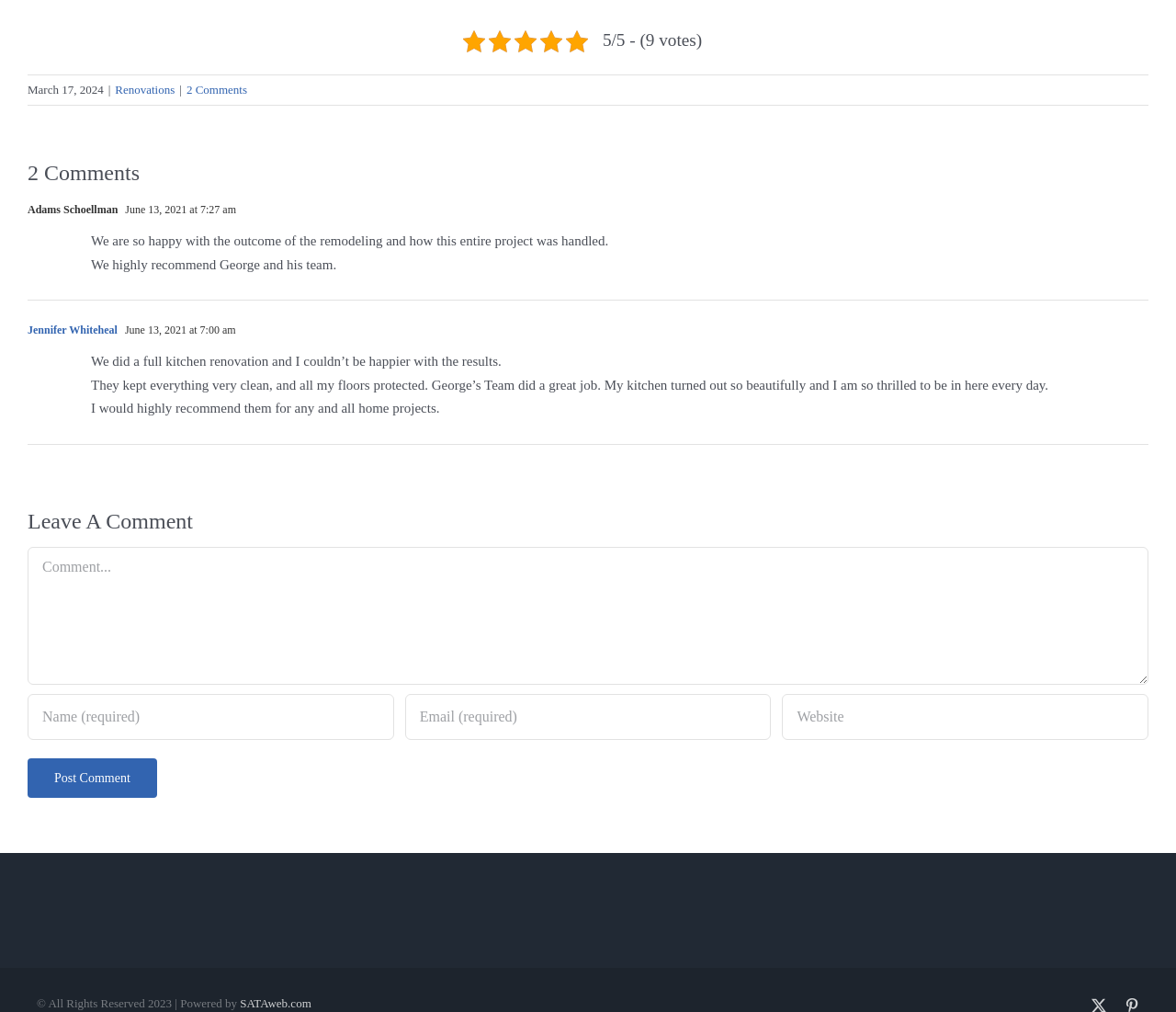Determine the bounding box coordinates of the clickable element to complete this instruction: "Leave a comment". Provide the coordinates in the format of four float numbers between 0 and 1, [left, top, right, bottom].

[0.023, 0.54, 0.977, 0.676]